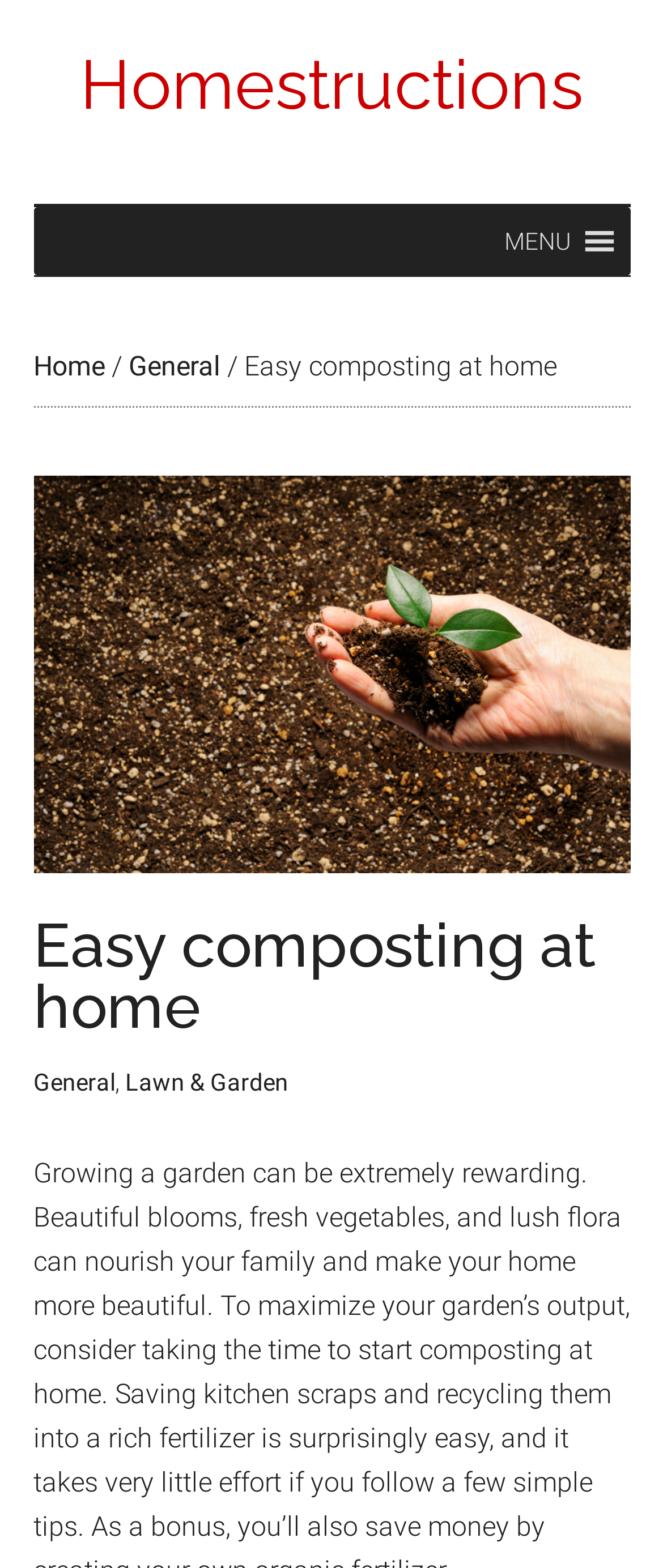Provide a thorough description of the webpage you see.

The webpage is about easy composting at home, with a focus on maximizing garden output. At the top left corner, there are four "Skip to" links, allowing users to navigate to main content, secondary menu, primary sidebar, and footer. 

Below these links, there is a prominent link to the website's homepage, "Homestructions", which spans almost the entire width of the page. 

To the right of the homepage link, there is a secondary navigation menu with a "MENU" button that can be expanded. The menu includes links to "Home", "General", and a breadcrumb trail indicating the current page, "Easy composting at home". 

Below the navigation menu, there is a large image that takes up most of the page's width, with a header on top of it that repeats the title "Easy composting at home". The header also includes links to "General" and "Lawn & Garden" categories.